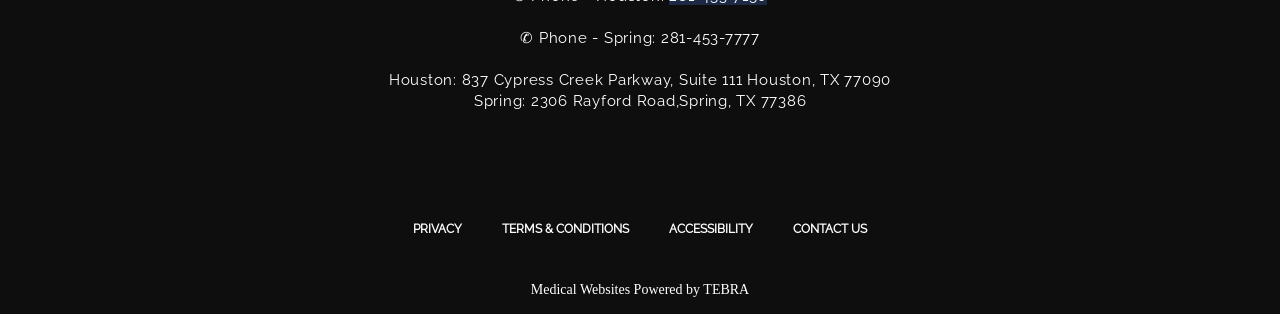What company powers the medical website?
Refer to the screenshot and answer in one word or phrase.

TEBRA